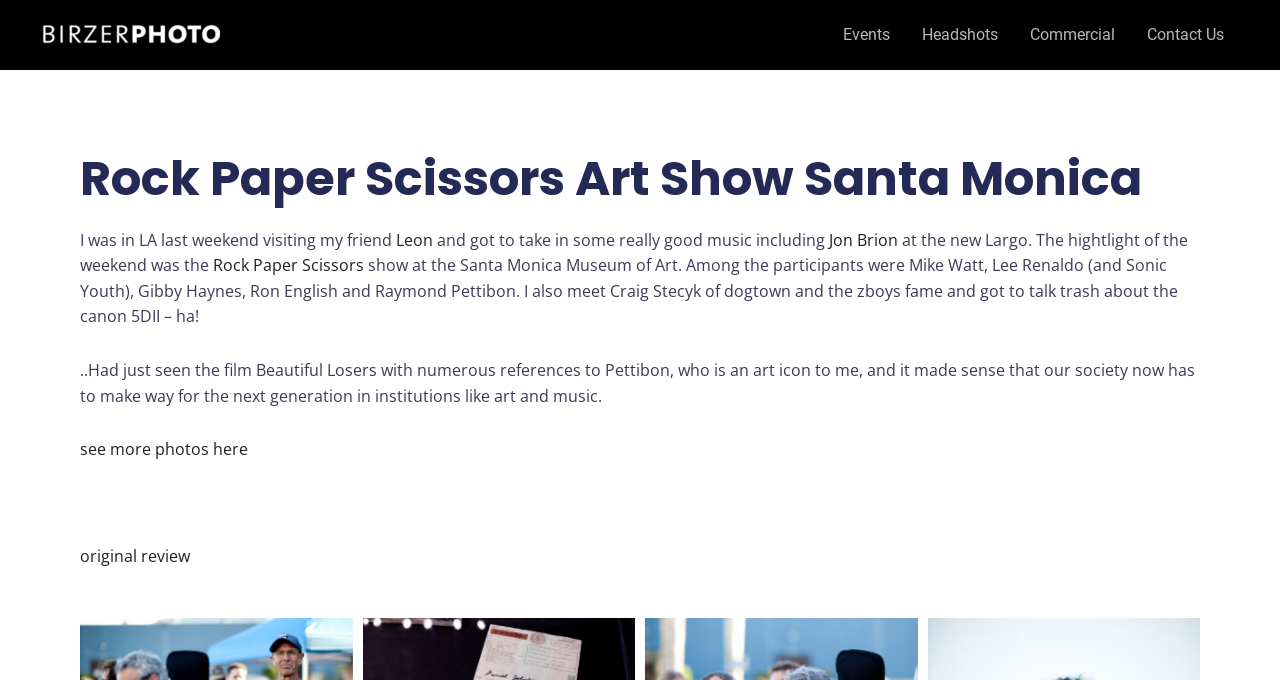Find and indicate the bounding box coordinates of the region you should select to follow the given instruction: "See more photos of the event".

[0.062, 0.644, 0.194, 0.677]